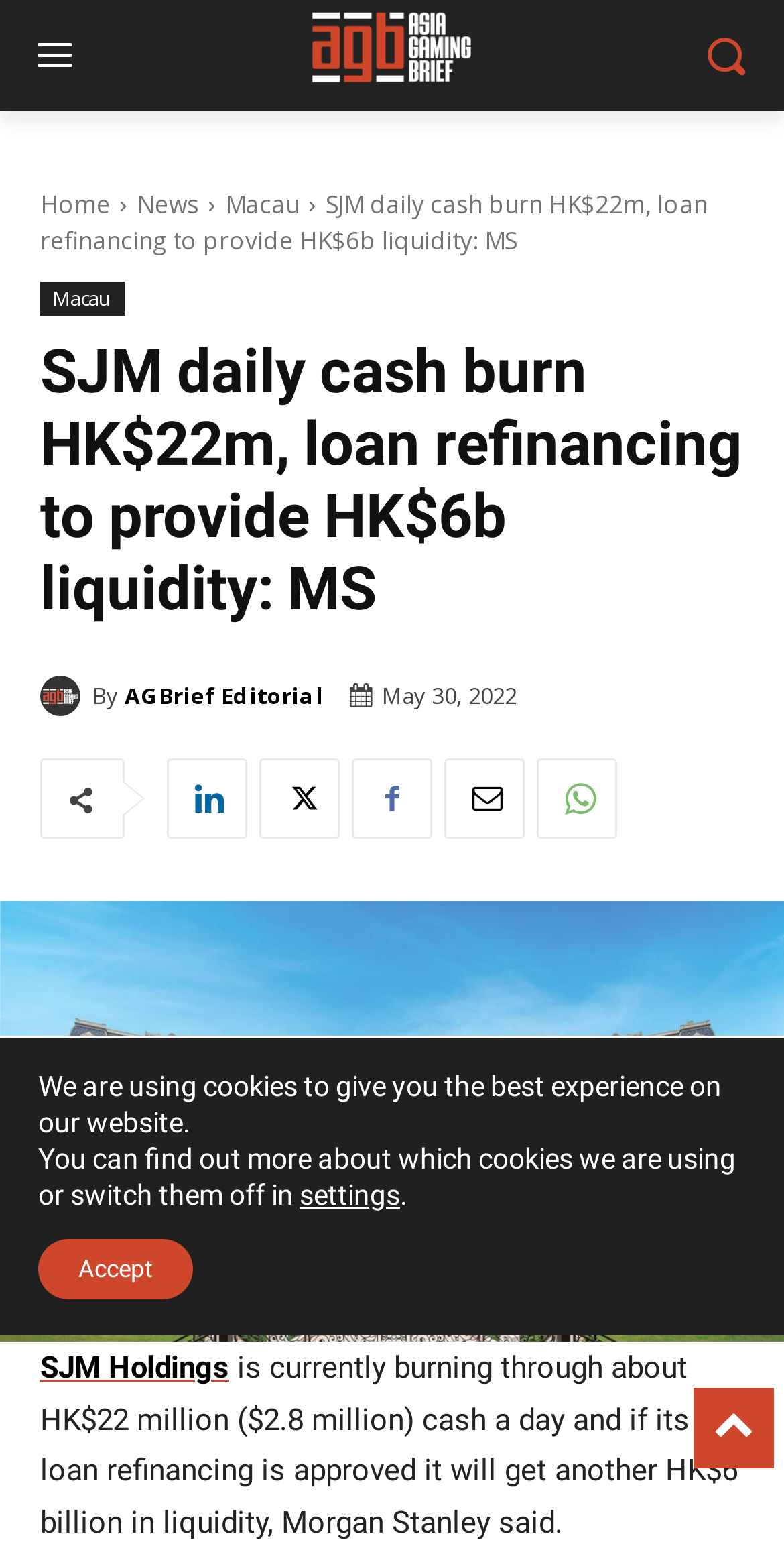Determine the bounding box coordinates for the HTML element described here: "parent_node: By title="AGBrief Editorial"".

[0.051, 0.437, 0.118, 0.463]